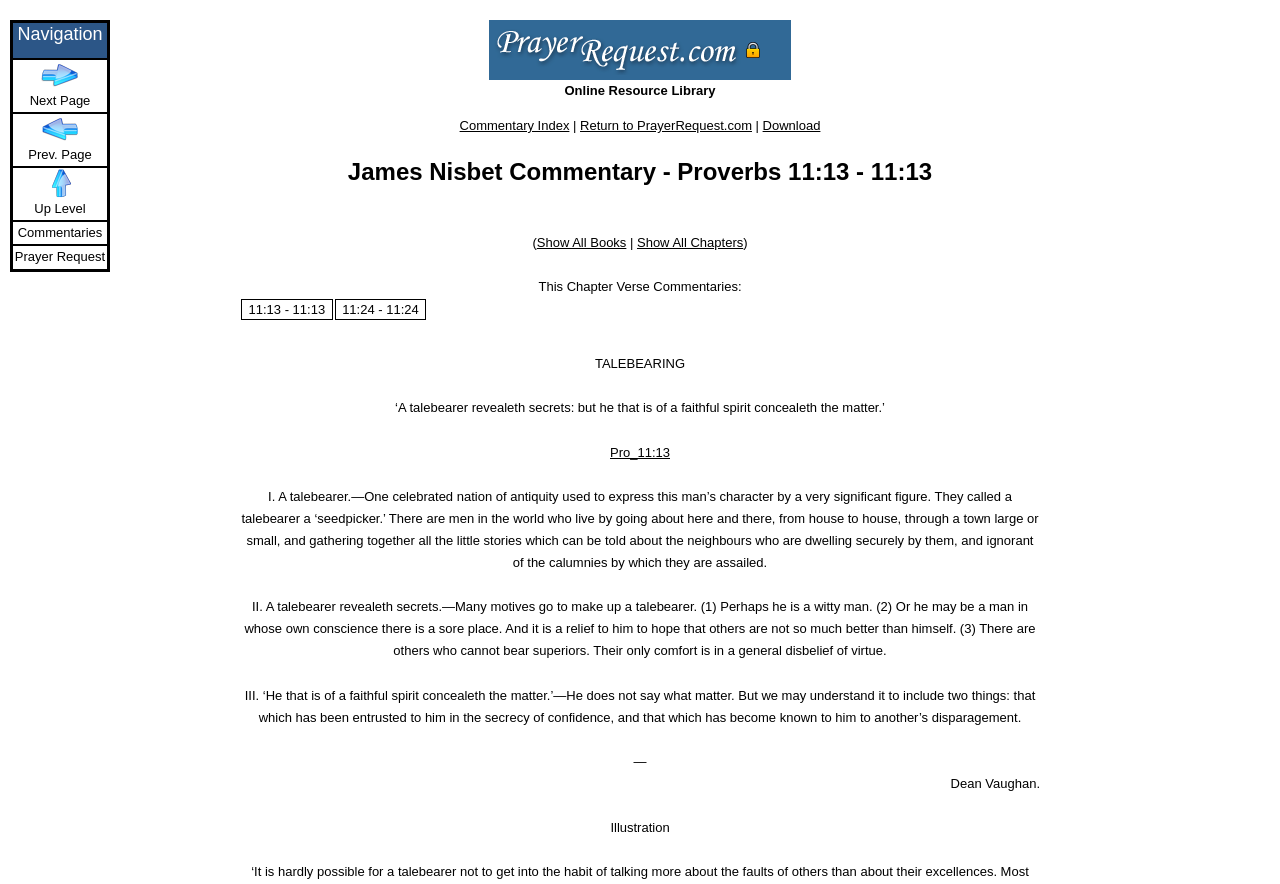Summarize the webpage in an elaborate manner.

The webpage is a commentary on Proverbs 11:13, with the title "James Nisbet Commentary - Proverbs 11:13 - 11:13" at the top. Below the title, there is a navigation menu with links to "Commentary Index", "Return to PrayerRequest.com", and "Download". 

To the right of the navigation menu, there is a heading "Online Resource Library". Below this heading, there is another heading with the same title as the webpage. 

The main content of the webpage is divided into sections, each with a heading and a block of text. The first section is titled "This Chapter Verse Commentaries:" and lists two links to verses 11:13 and 11:24. 

The next section is titled "TALEBEARING" and has a quote from Proverbs 11:13. Below the quote, there is a commentary on the verse, divided into three parts: "I. A talebearer", "II. A talebearer revealeth secrets", and "III. ‘He that is of a faithful spirit concealeth the matter.’" Each part has a heading and a block of text. 

At the bottom of the webpage, there is a table with navigation links to "Next Page", "Prev. Page", "Up Level", "Commentaries", and "Prayer Request". Each link has an accompanying image. There is also a credit to "Dean Vaughan" and a link to "Illustration".